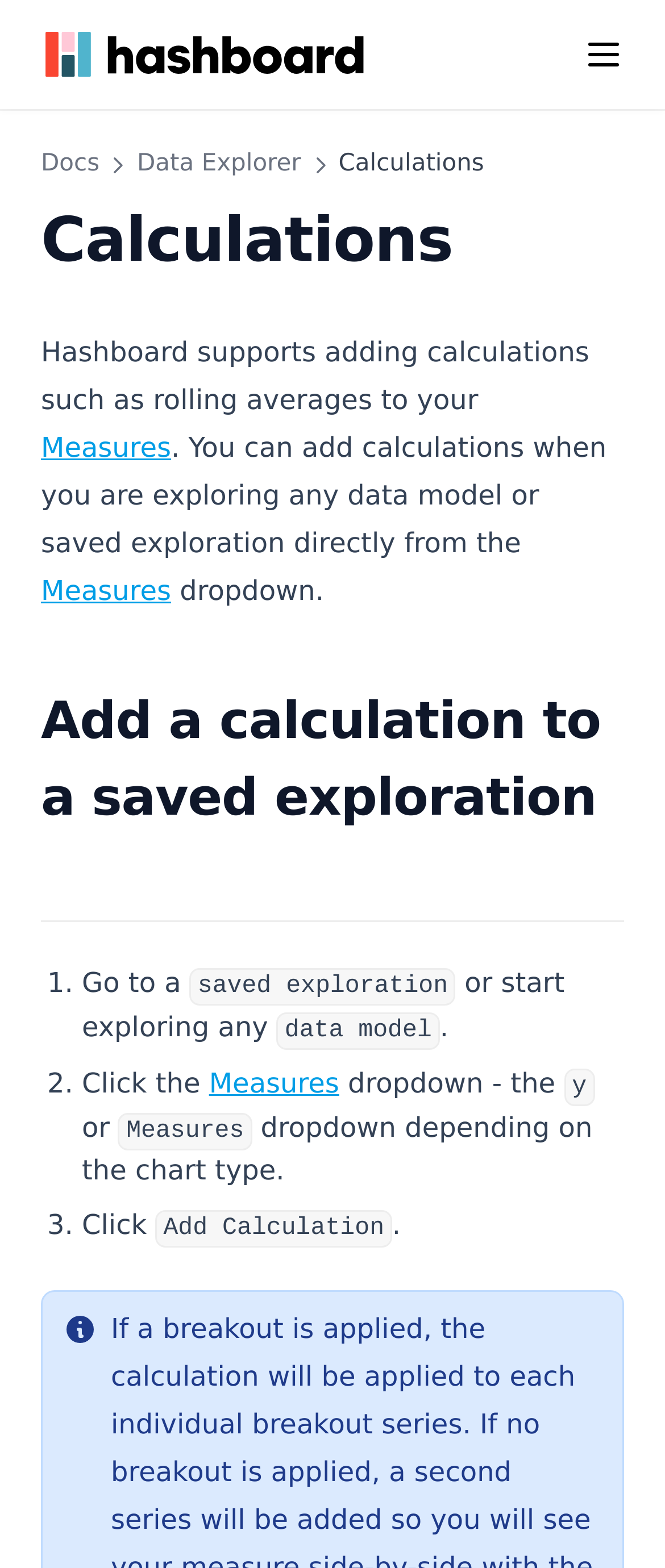Answer the question below with a single word or a brief phrase: 
How many links are there in the menu?

30